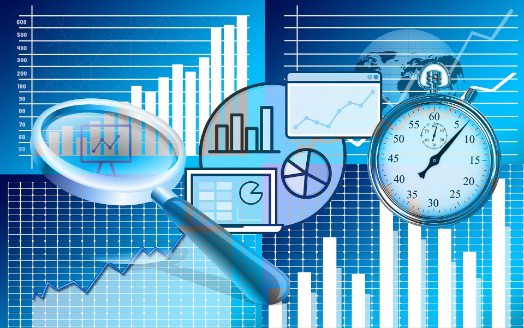Respond to the question below with a single word or phrase:
What do the upward-trending graphs represent?

Growth and progress